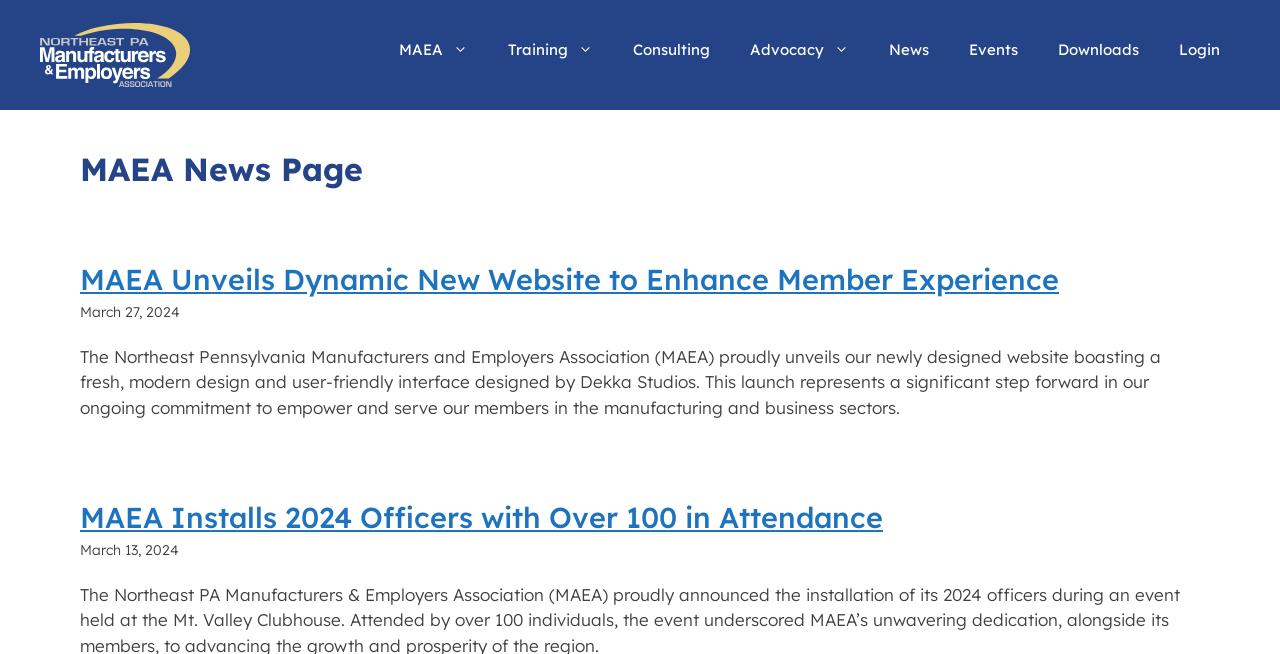Pinpoint the bounding box coordinates for the area that should be clicked to perform the following instruction: "read news about MAEA Unveils Dynamic New Website".

[0.062, 0.4, 0.827, 0.455]